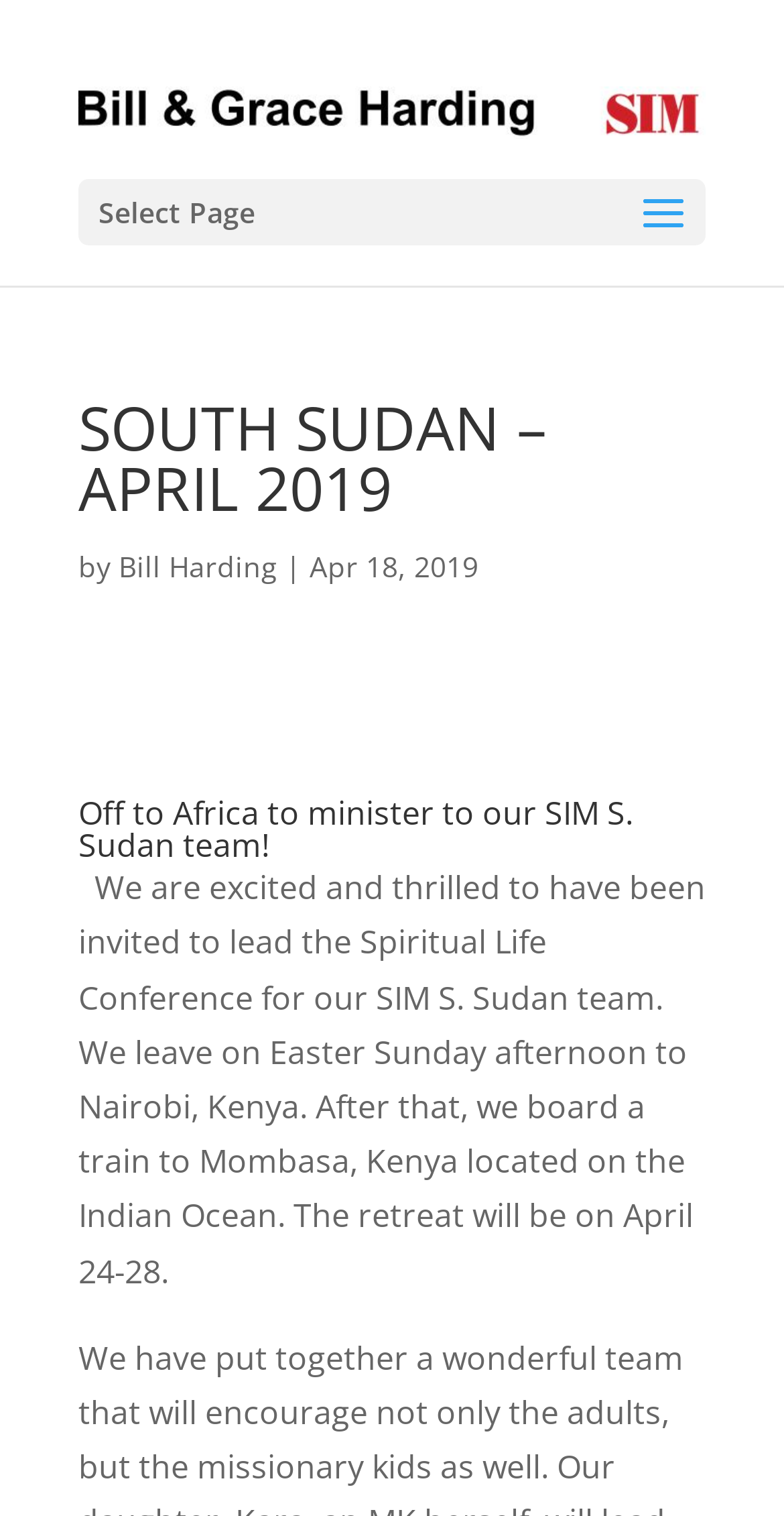What is the name of the author?
Observe the image and answer the question with a one-word or short phrase response.

Bill Harding